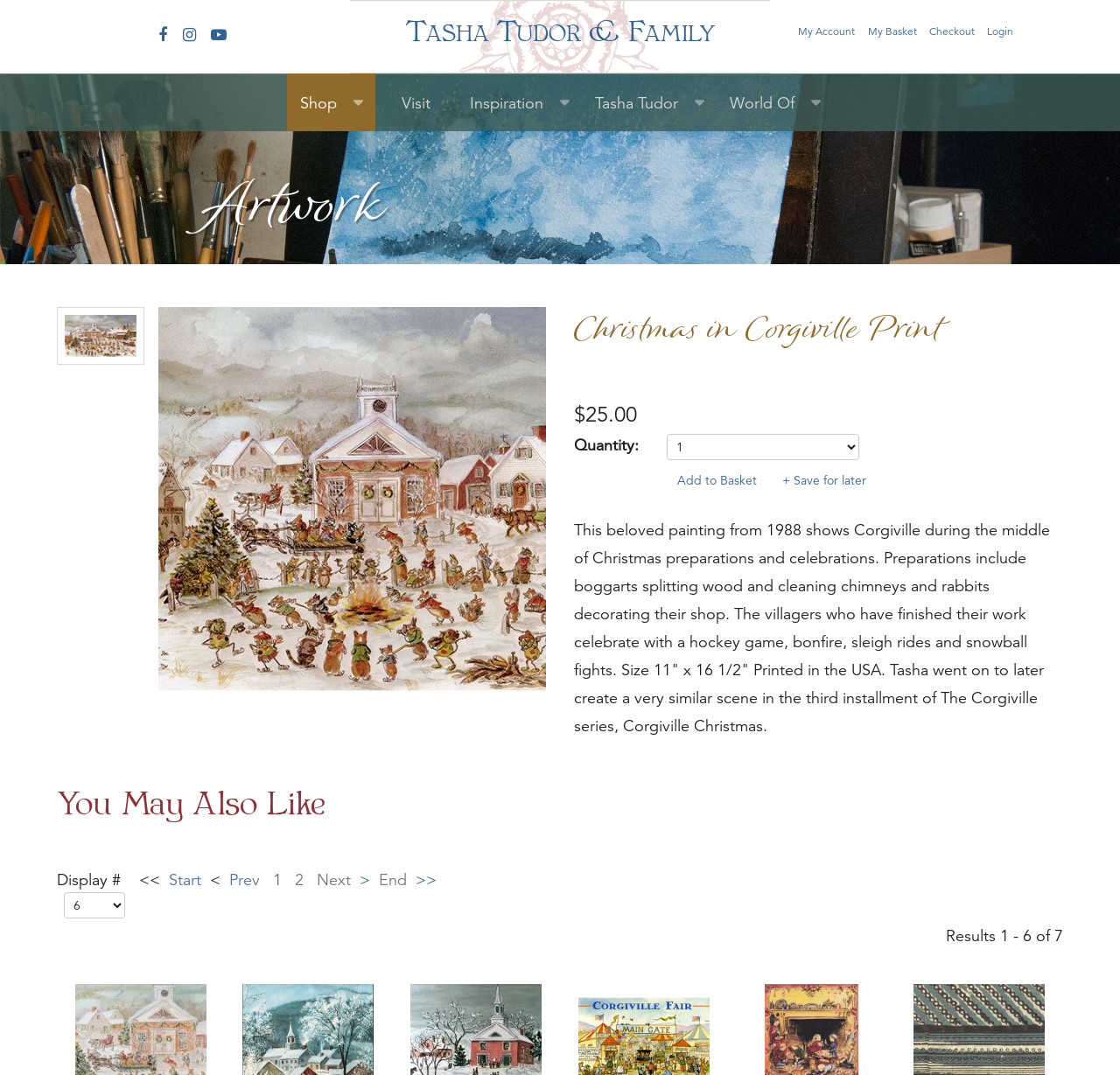Identify the bounding box coordinates for the region to click in order to carry out this instruction: "Click on the 'Site Map' link". Provide the coordinates using four float numbers between 0 and 1, formatted as [left, top, right, bottom].

None